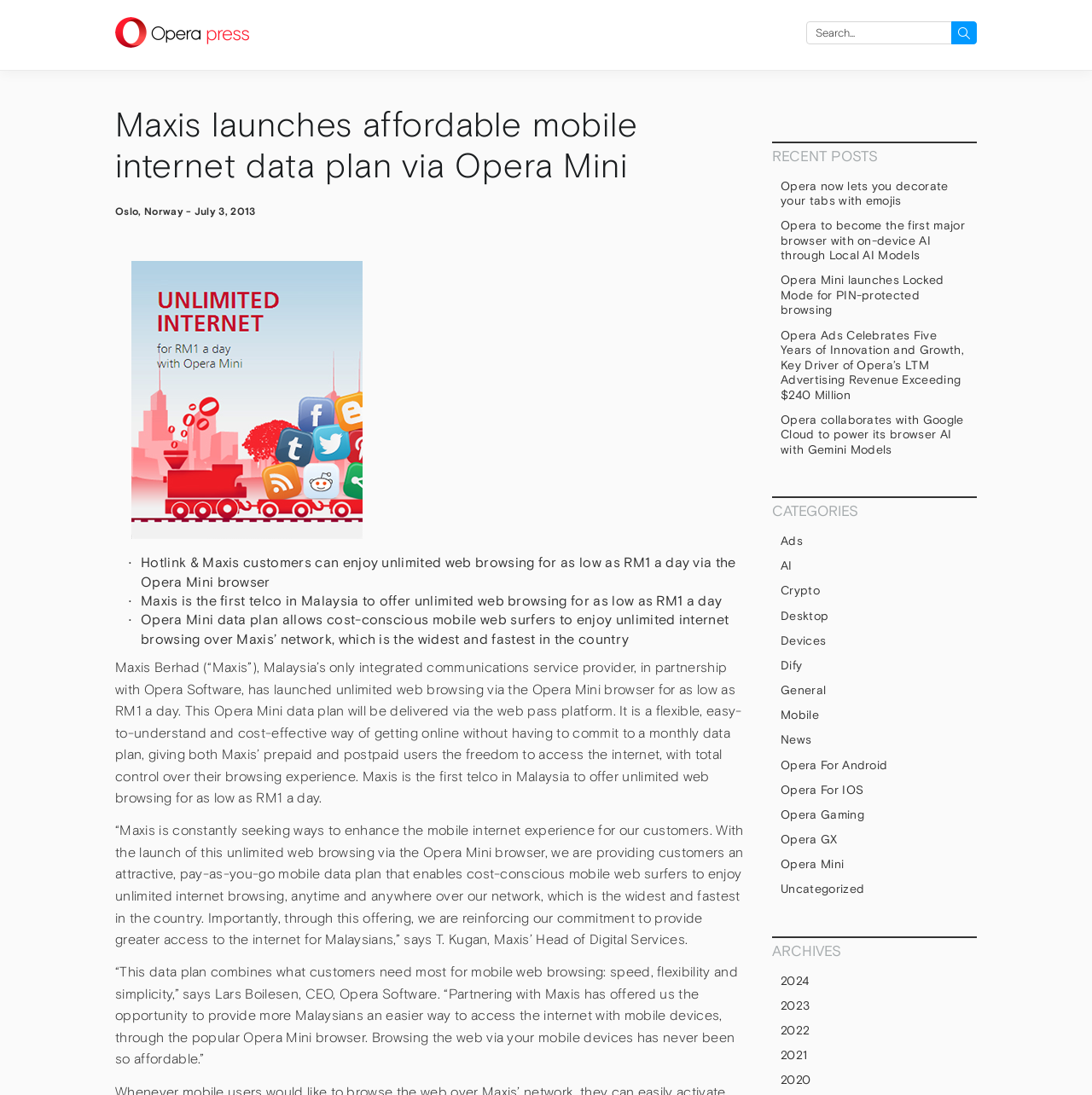Please identify and generate the text content of the webpage's main heading.

Maxis launches affordable mobile internet data plan via Opera Mini